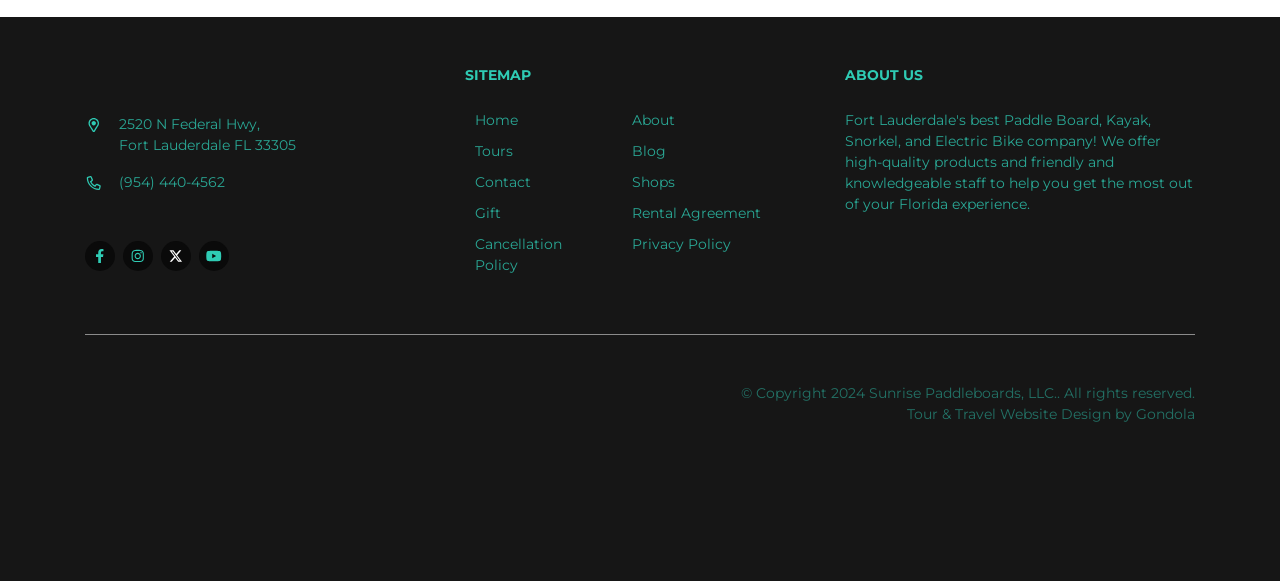Can you find the bounding box coordinates of the area I should click to execute the following instruction: "view the Instagram profile"?

[0.096, 0.415, 0.12, 0.466]